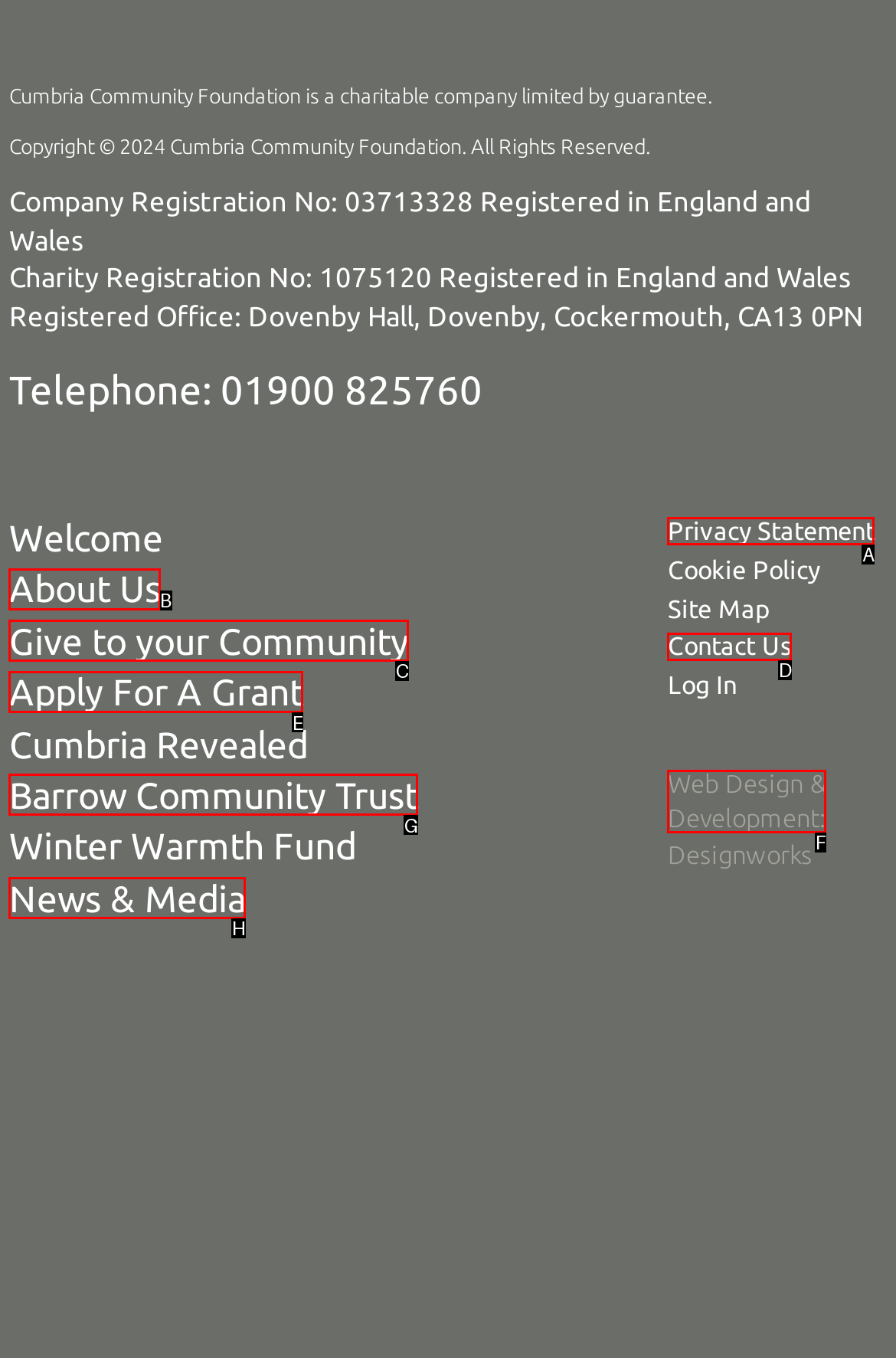Select the HTML element that should be clicked to accomplish the task: Go to About Us Reply with the corresponding letter of the option.

B